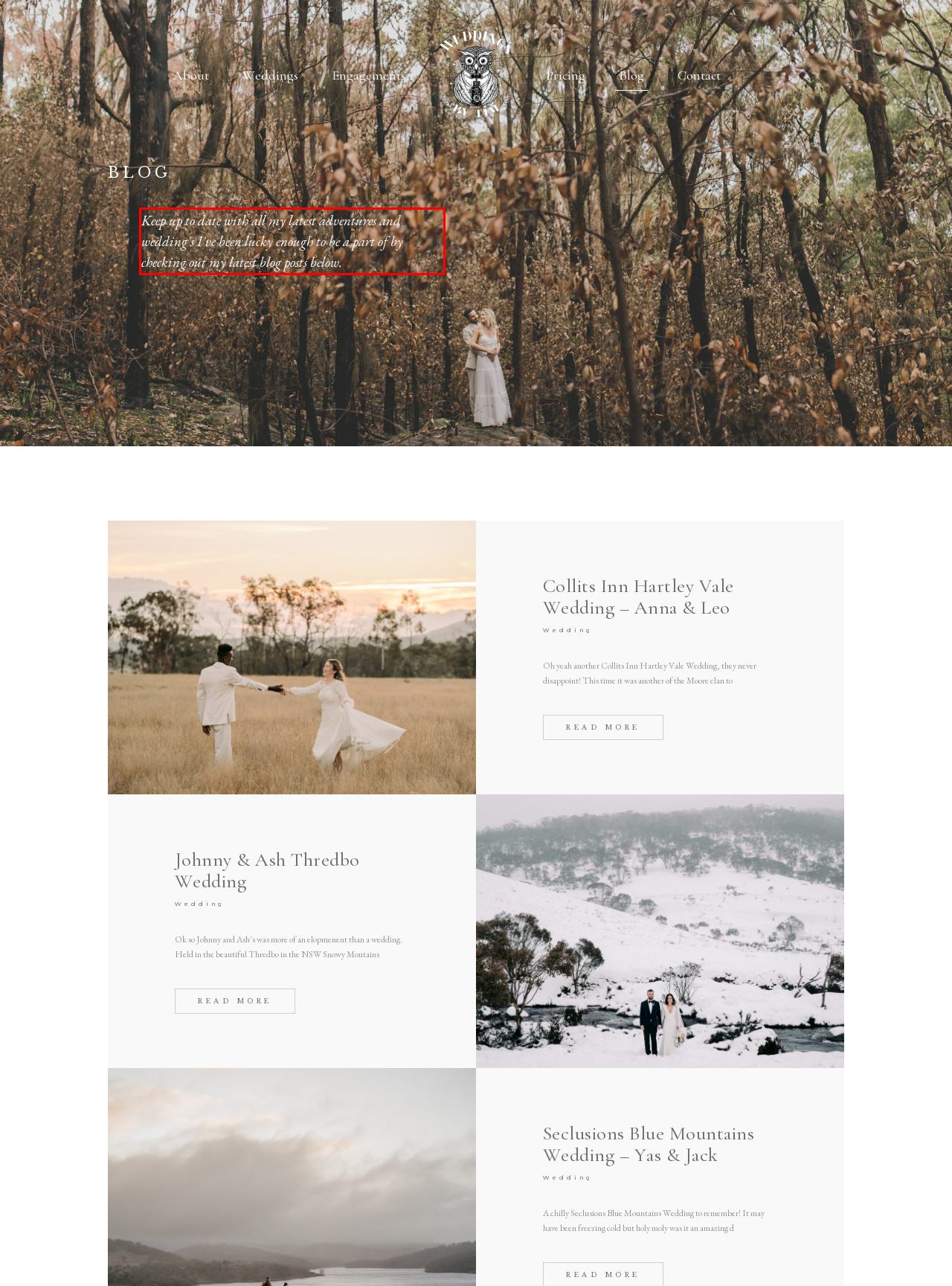Given a screenshot of a webpage with a red bounding box, please identify and retrieve the text inside the red rectangle.

Keep up to date with all my latest adventures and wedding's I've been lucky enough to be a part of by checking out my latest blog posts below.